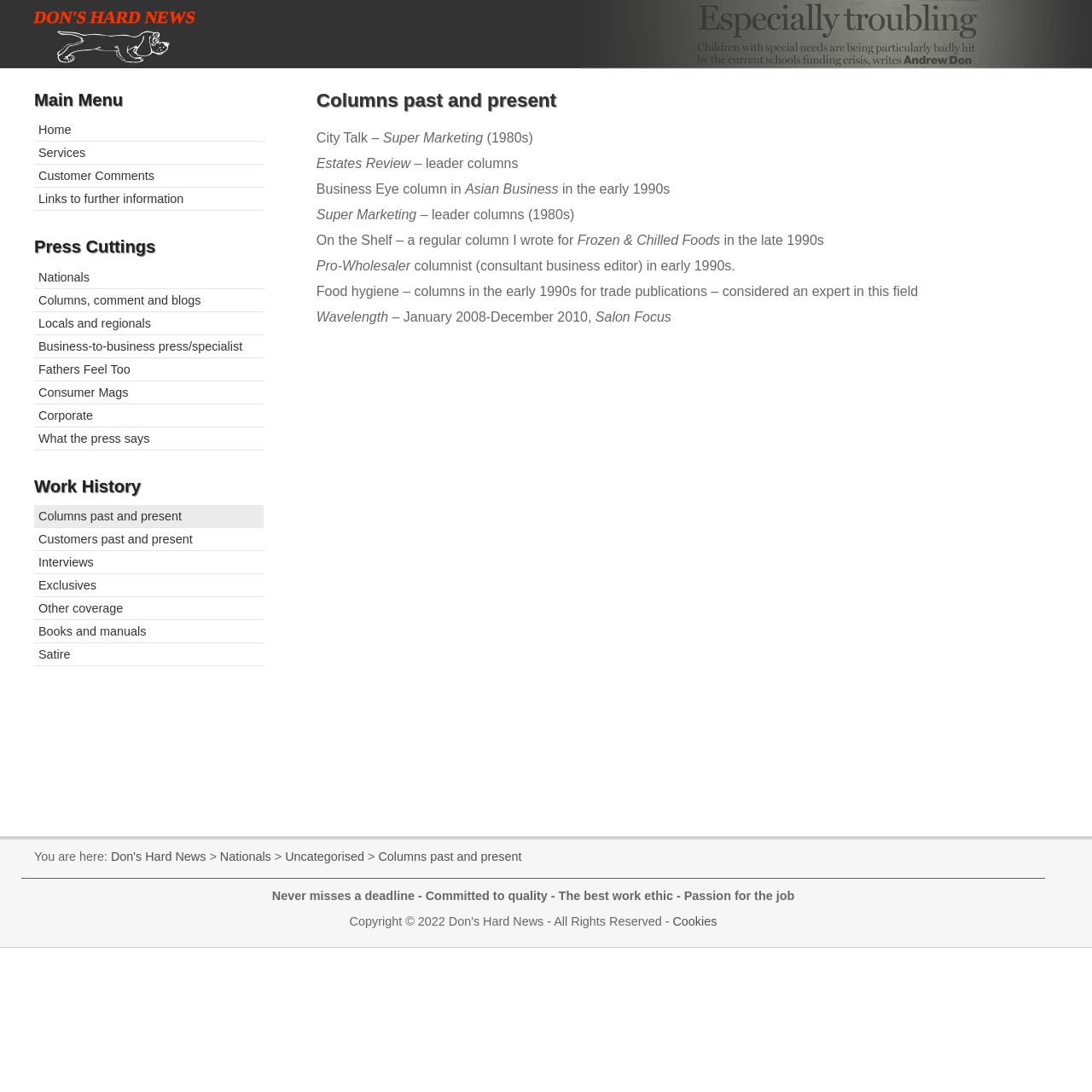Please find the bounding box coordinates for the clickable element needed to perform this instruction: "View 'Columns past and present' article".

[0.29, 0.082, 0.965, 0.322]